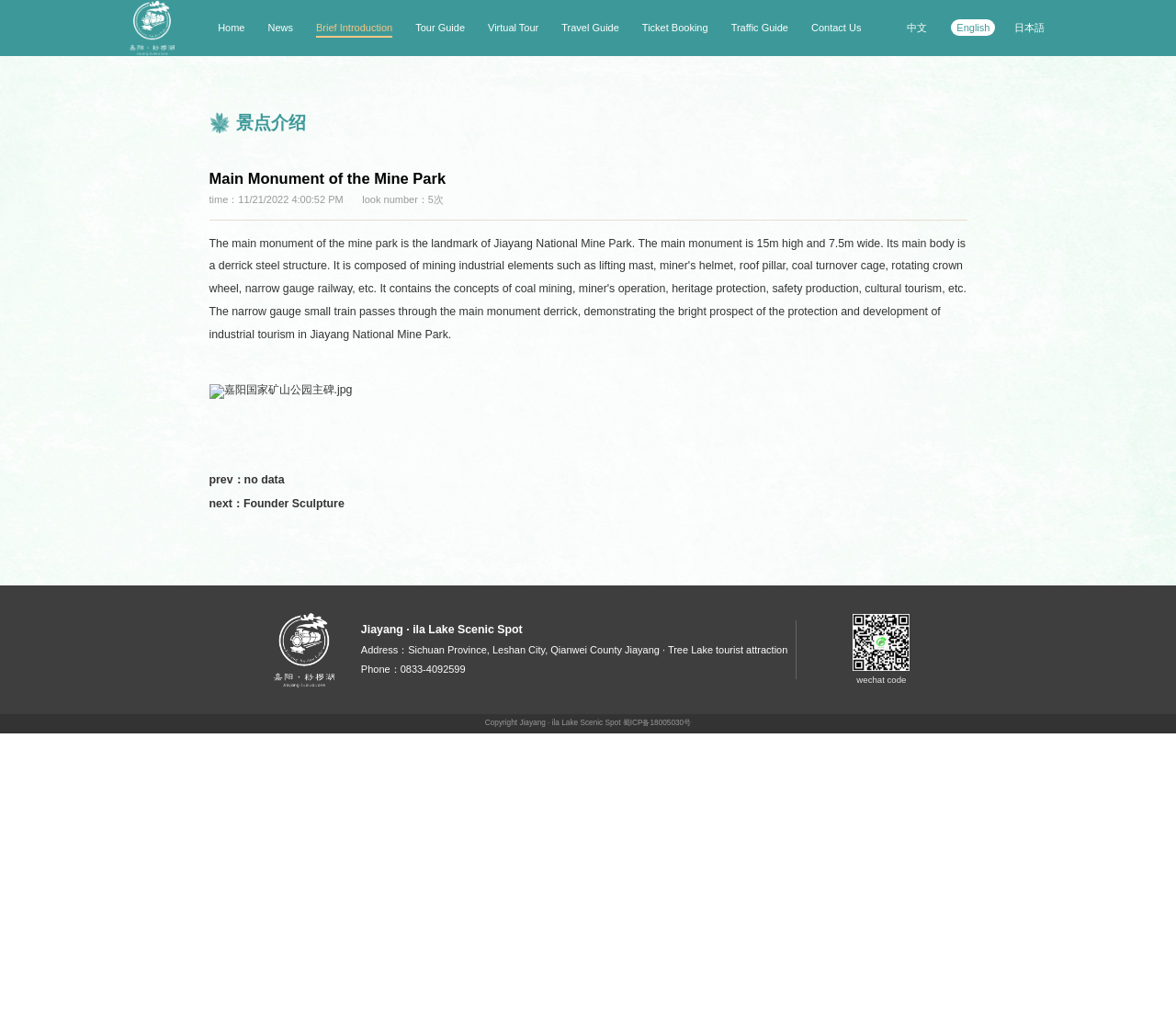Please mark the bounding box coordinates of the area that should be clicked to carry out the instruction: "click the 'CONTACT US' link".

None